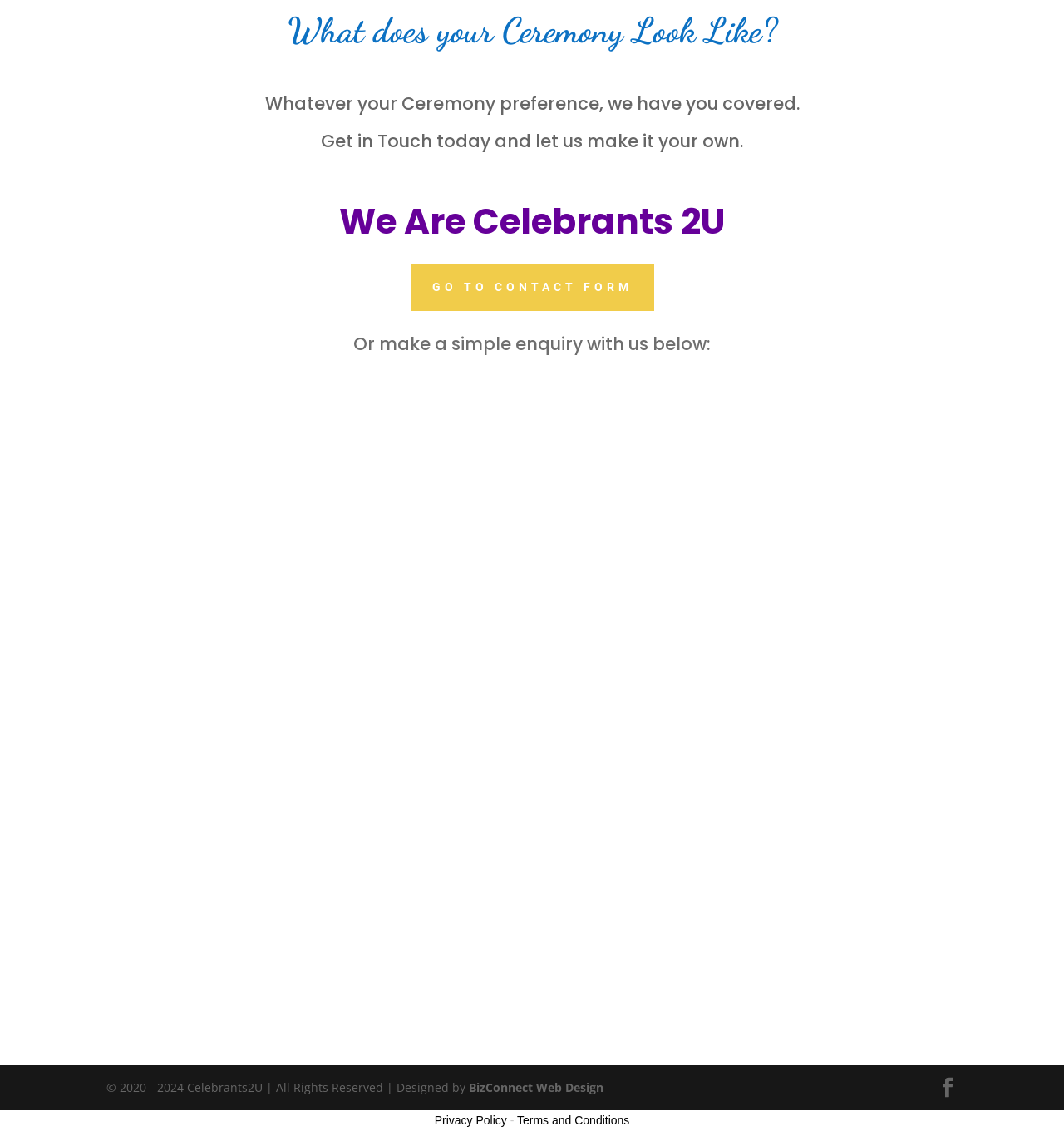What is the email address to contact?
From the image, provide a succinct answer in one word or a short phrase.

info@celebrants2u.com.au